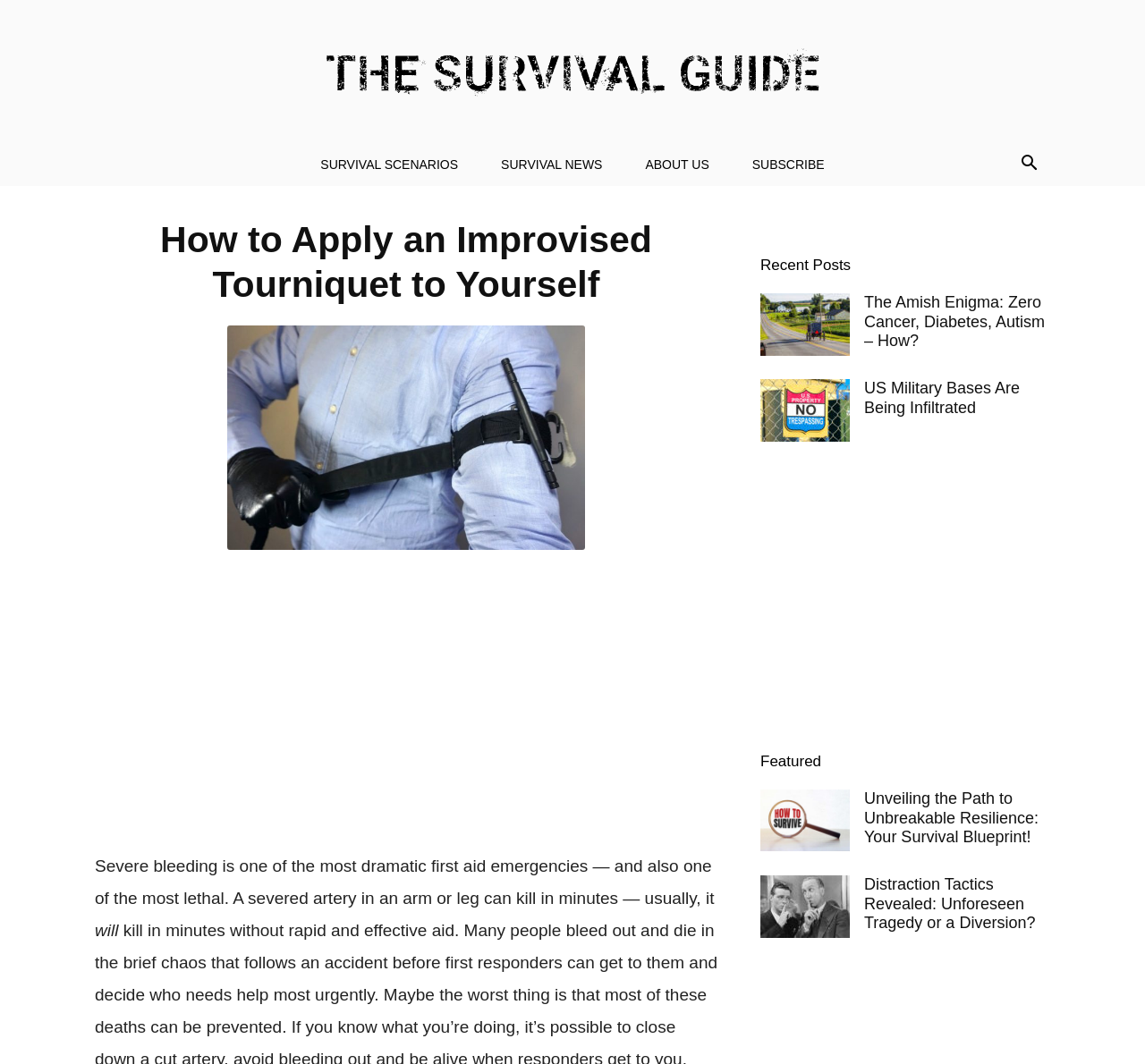What is the purpose of the search button? Look at the image and give a one-word or short phrase answer.

To search the website